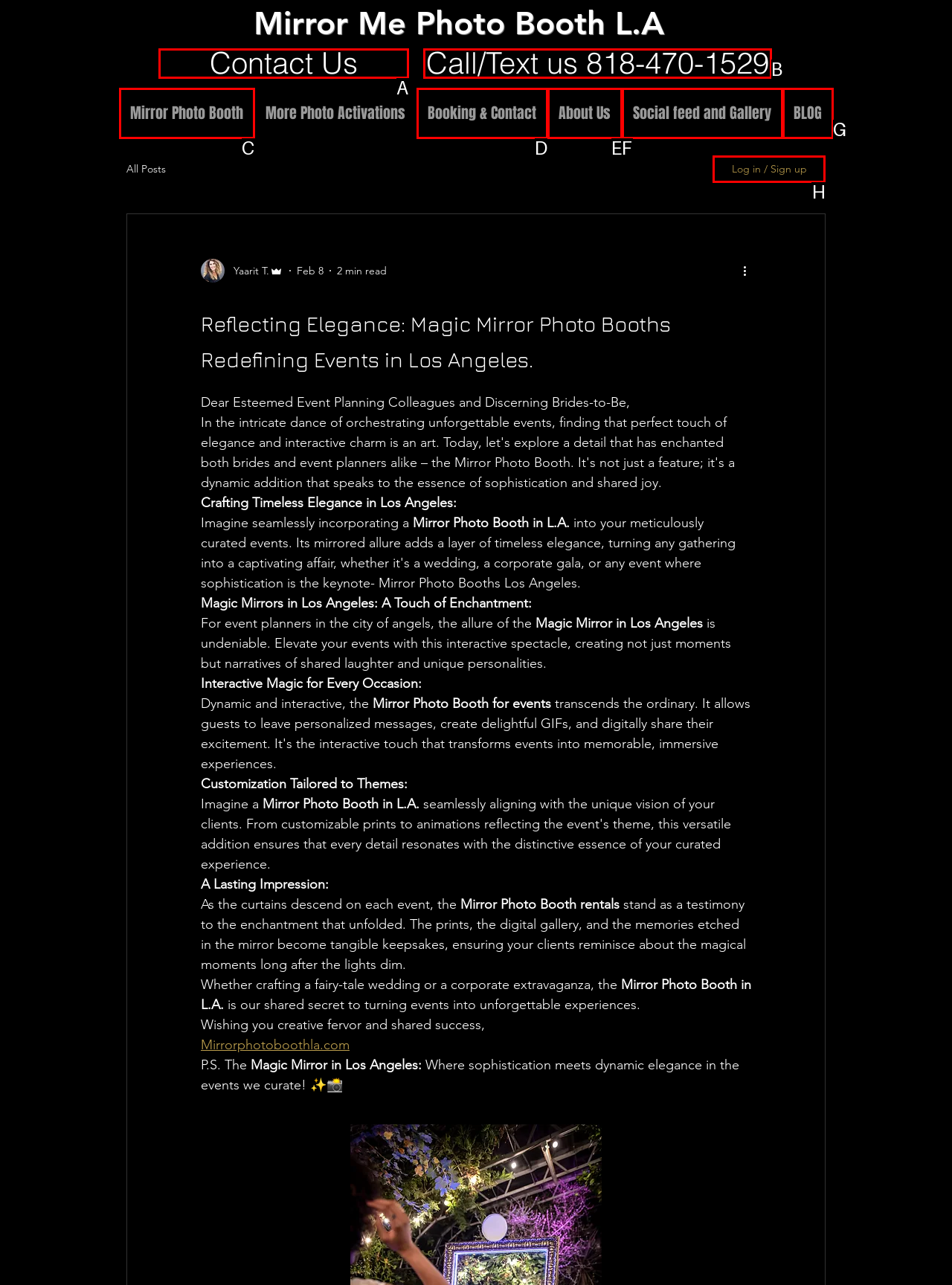Point out the UI element to be clicked for this instruction: Log in or sign up. Provide the answer as the letter of the chosen element.

H